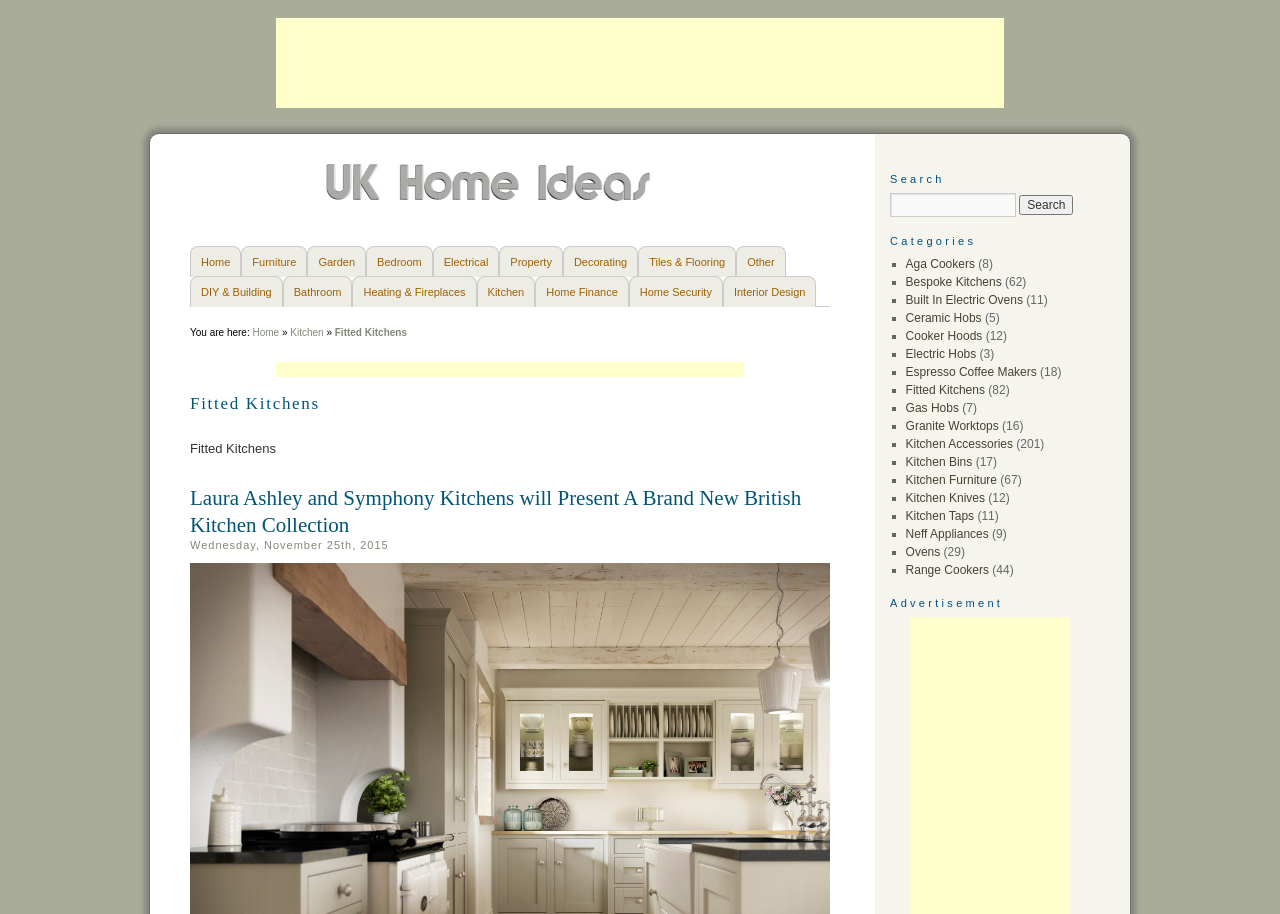How many categories are listed in the sidebar?
Using the image, respond with a single word or phrase.

15